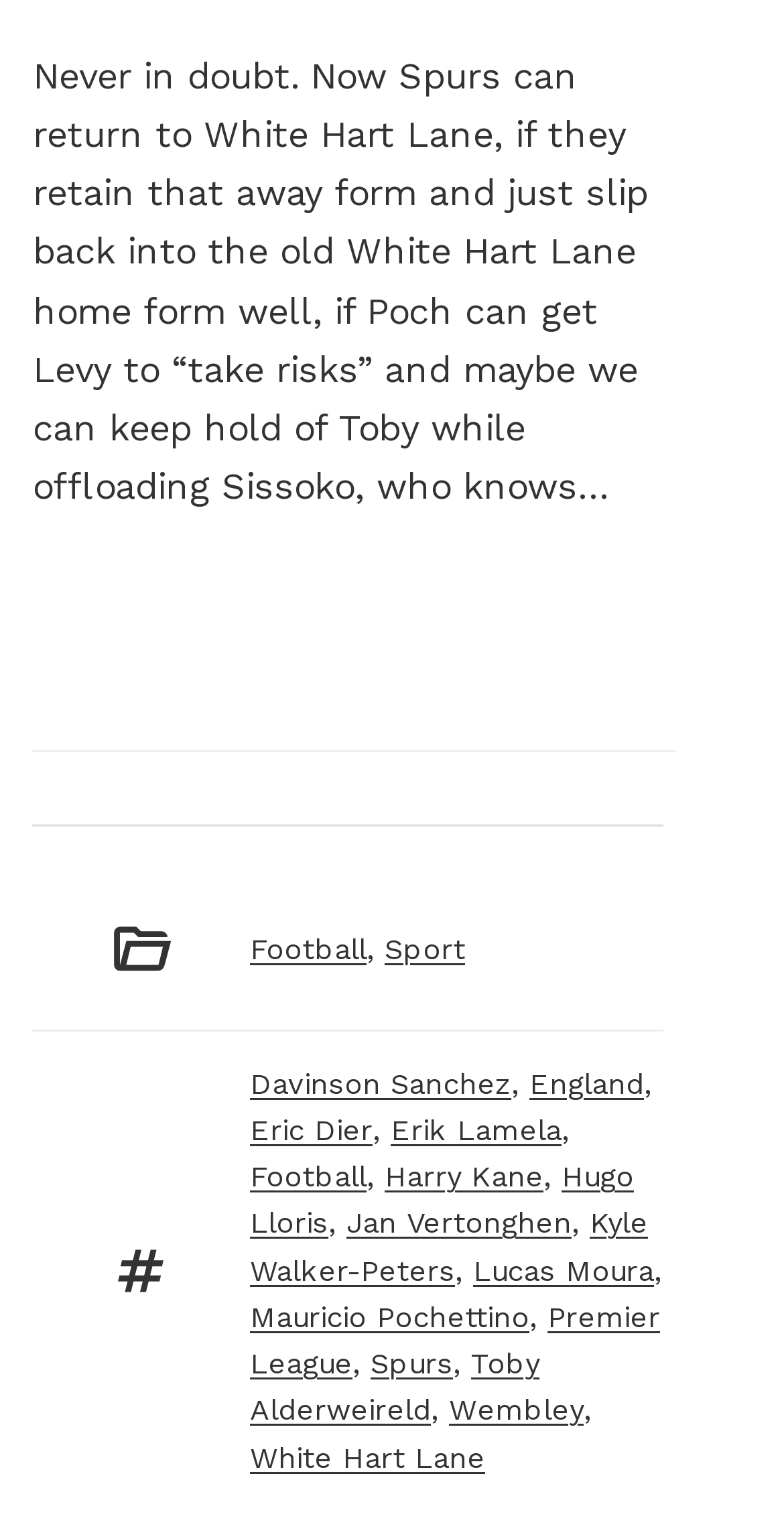Give a one-word or one-phrase response to the question: 
What is the topic of the article?

Football